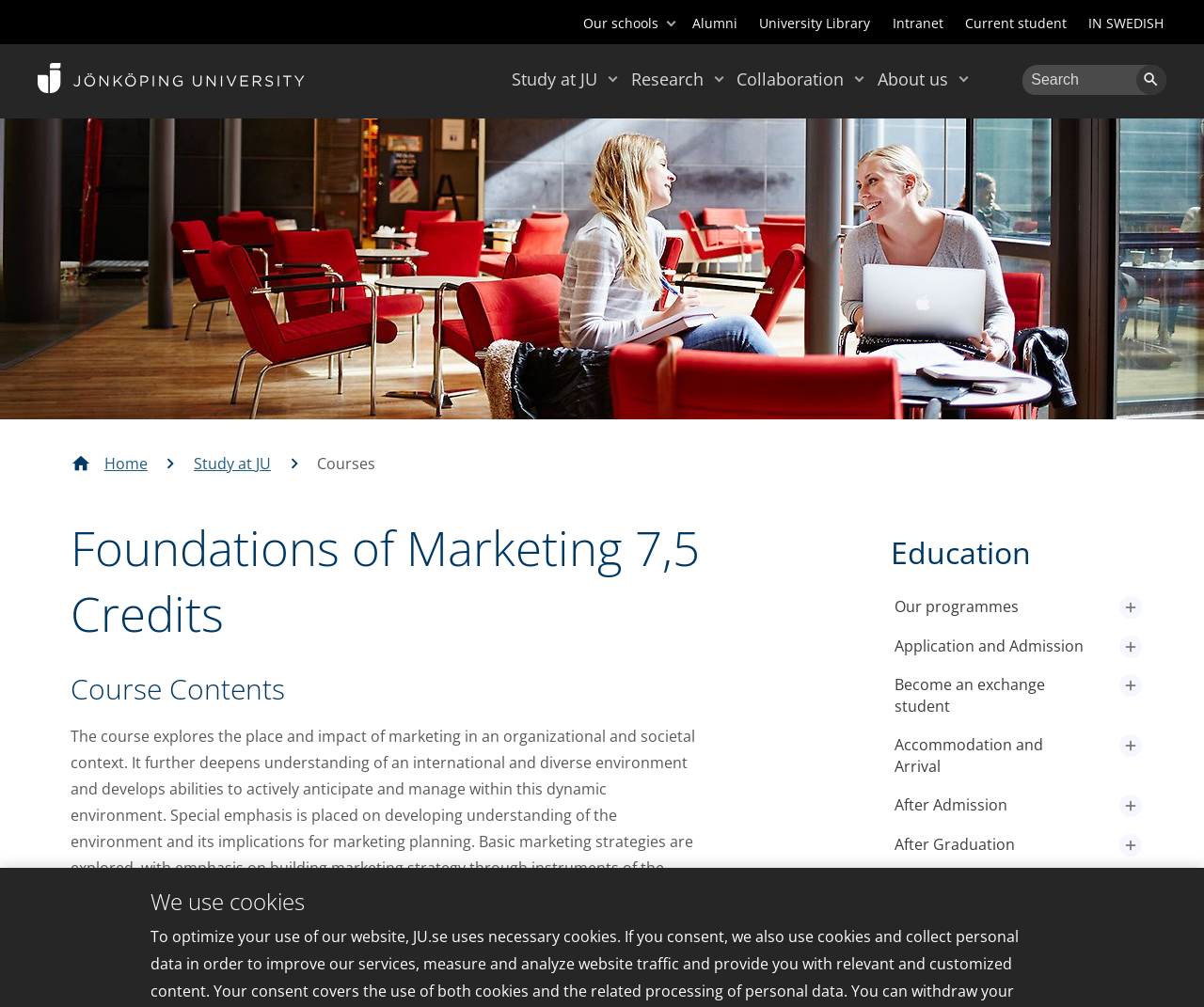What is the breadcrumb navigation? Using the information from the screenshot, answer with a single word or phrase.

Home, Study at JU, Courses